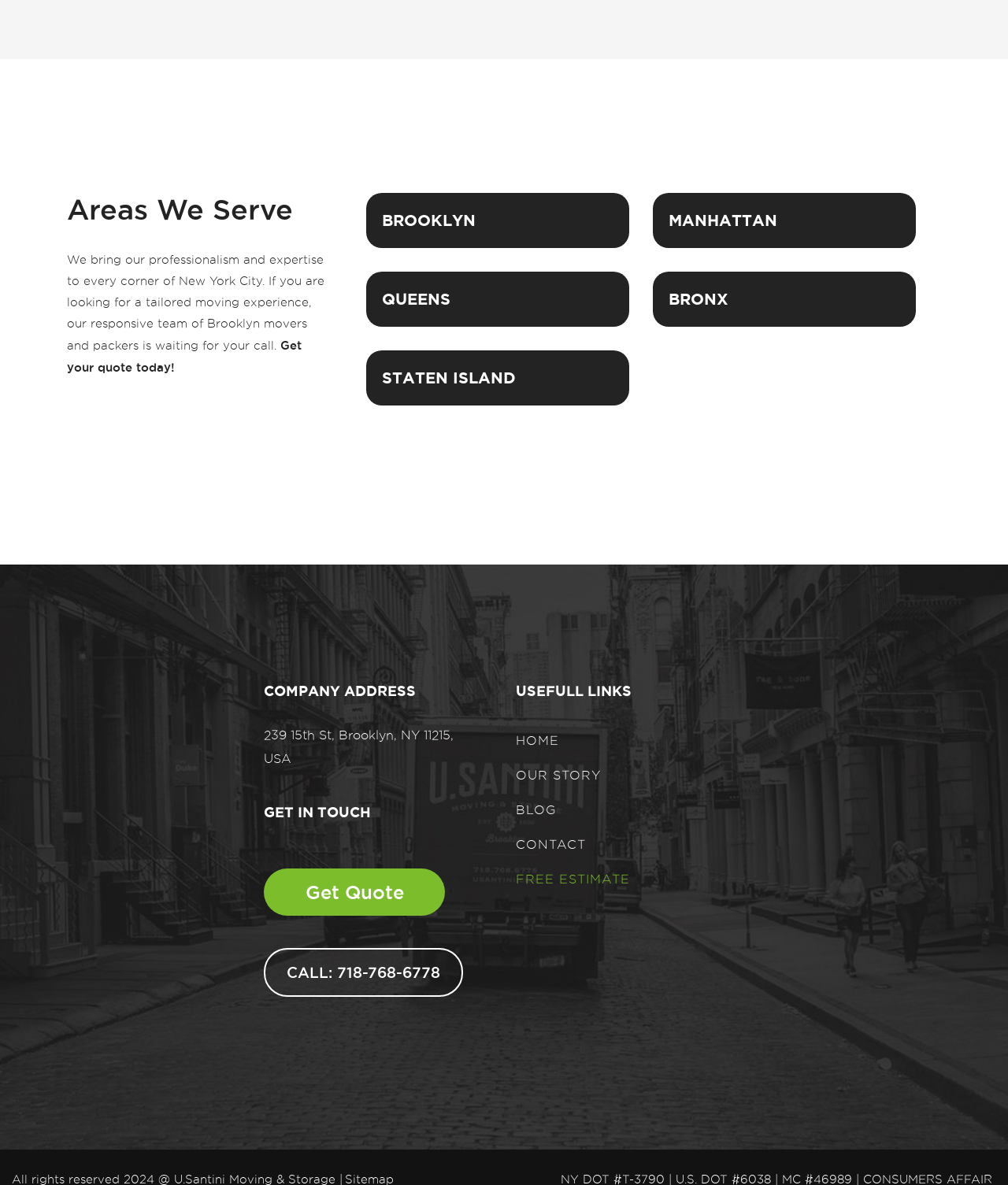Can you give a detailed response to the following question using the information from the image? What areas does the moving company serve?

Based on the webpage, the moving company serves areas in New York City, including Brooklyn, Manhattan, Queens, Bronx, and Staten Island, as indicated by the links and images on the webpage.